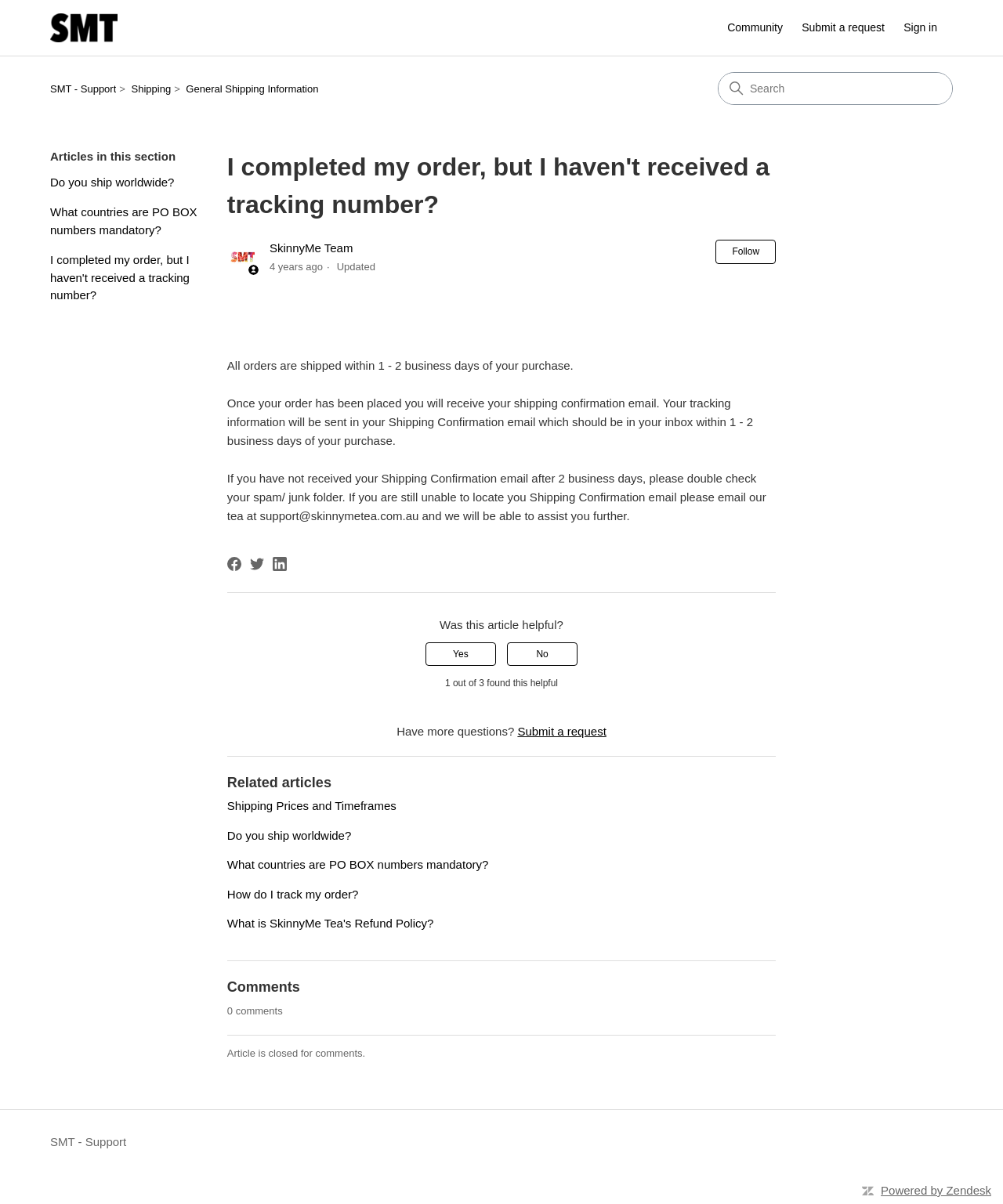Please specify the bounding box coordinates in the format (top-left x, top-left y, bottom-right x, bottom-right y), with values ranging from 0 to 1. Identify the bounding box for the UI component described as follows: General Shipping Information

[0.185, 0.069, 0.318, 0.079]